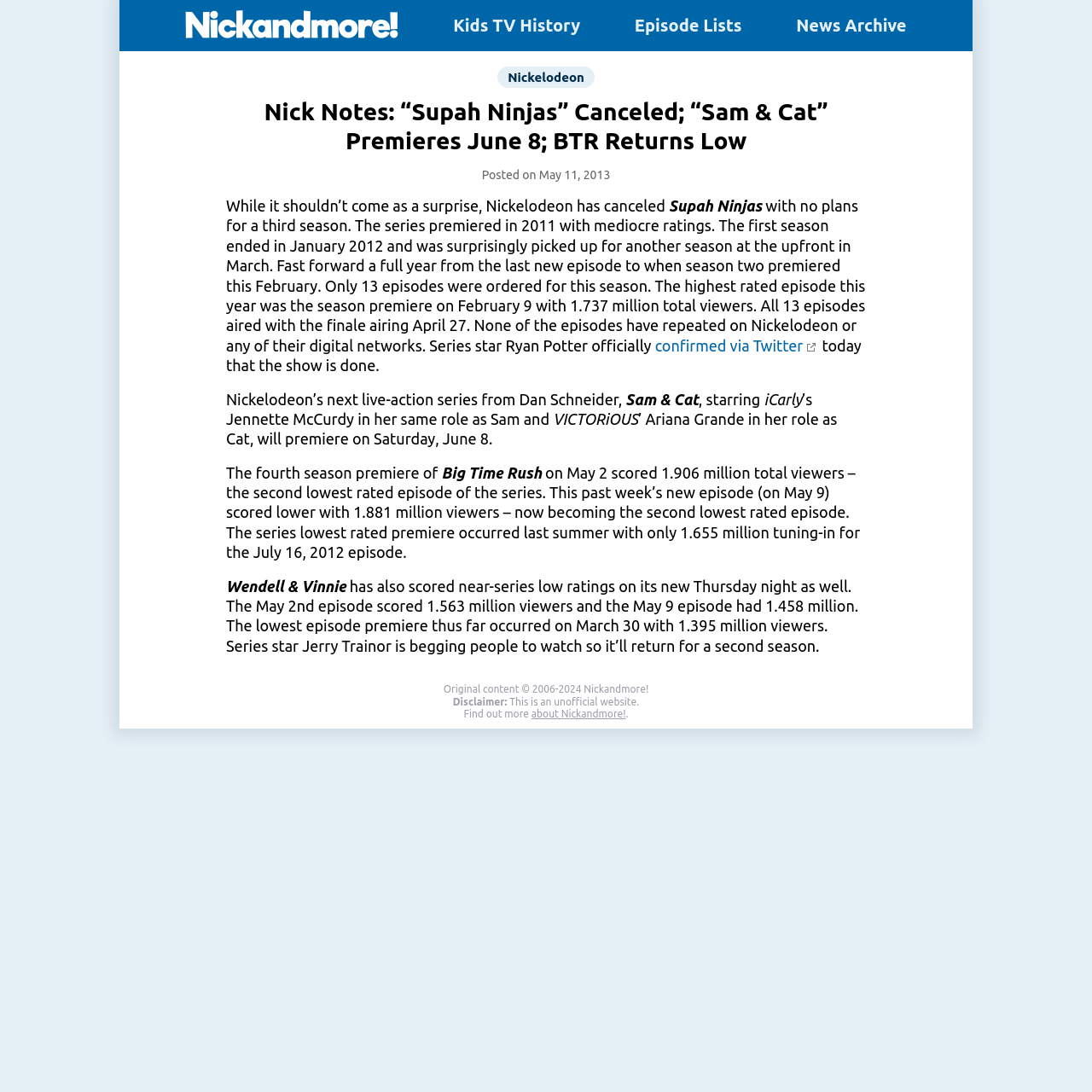What is the name of the series starring Jerry Trainor?
Using the image, elaborate on the answer with as much detail as possible.

I found the answer by reading the article on the webpage, which mentions that Wendell & Vinnie, starring Jerry Trainor, has also scored near-series low ratings on its new Thursday night.